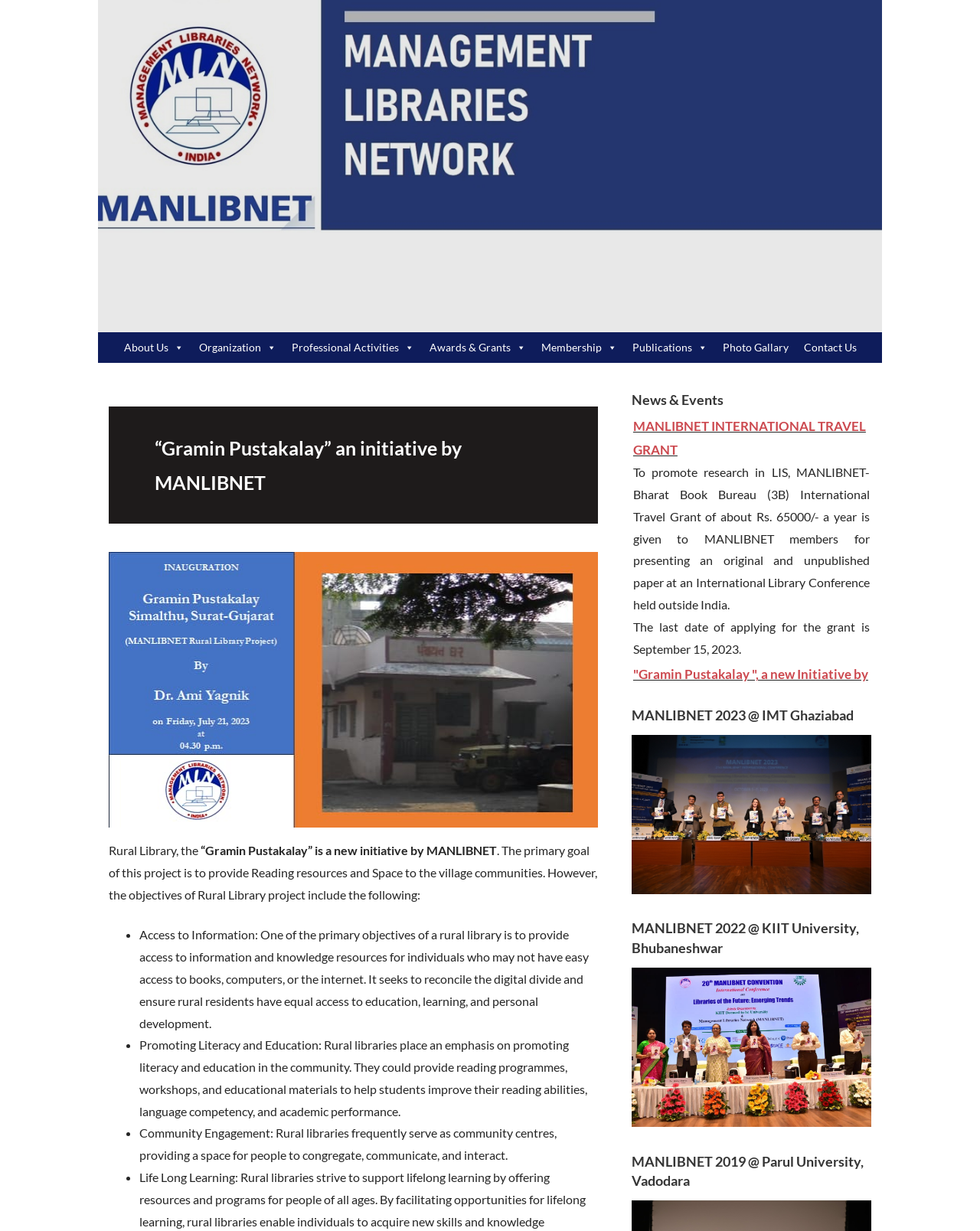What is the primary goal of Gramin Pustakalay?
Please use the image to provide an in-depth answer to the question.

According to the webpage, the primary goal of Gramin Pustakalay is to provide Reading resources and Space to the village communities, as stated in the paragraph describing the initiative.